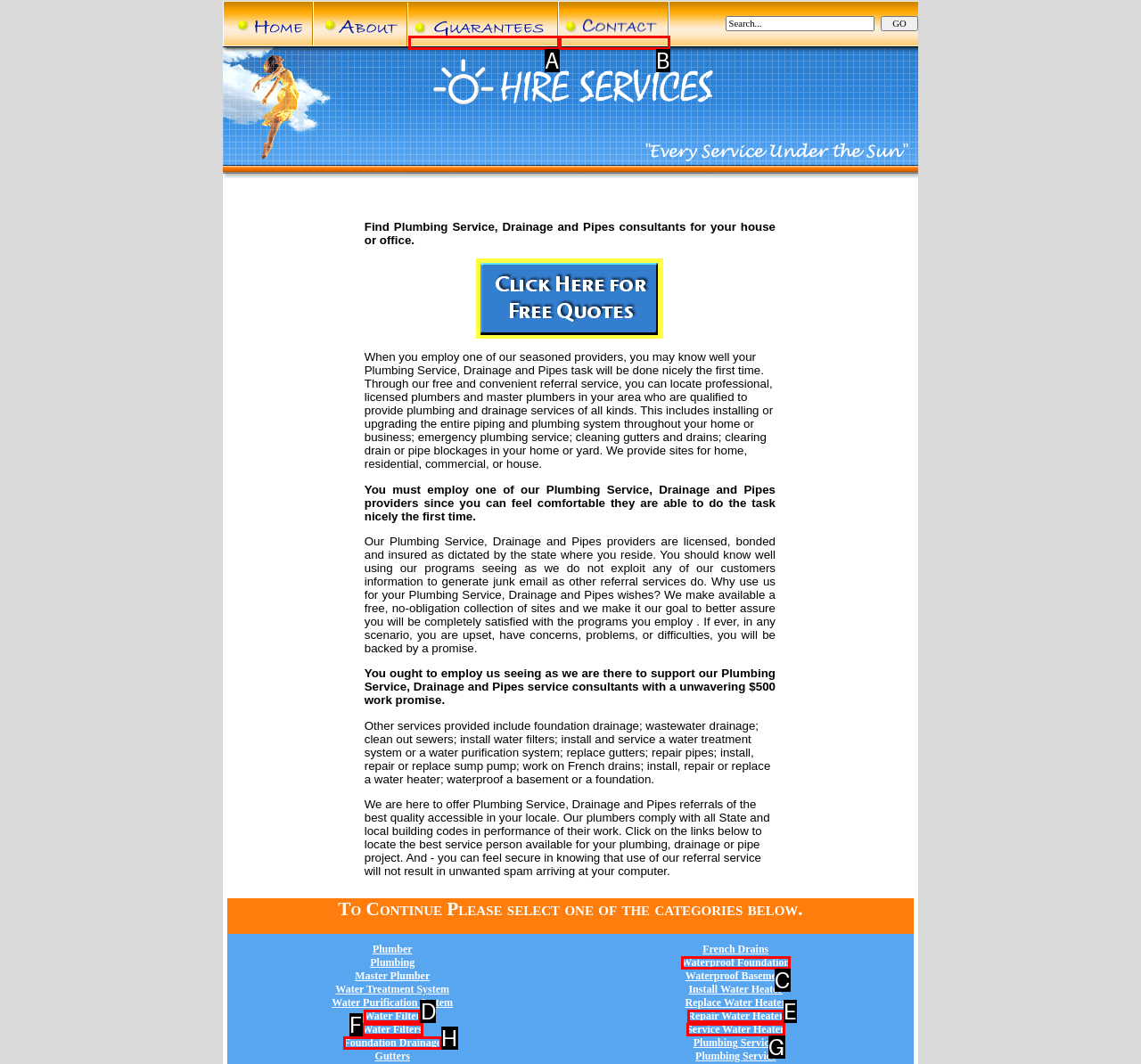Select the letter that corresponds to the UI element described as: alt="Guarantees"
Answer by providing the letter from the given choices.

A